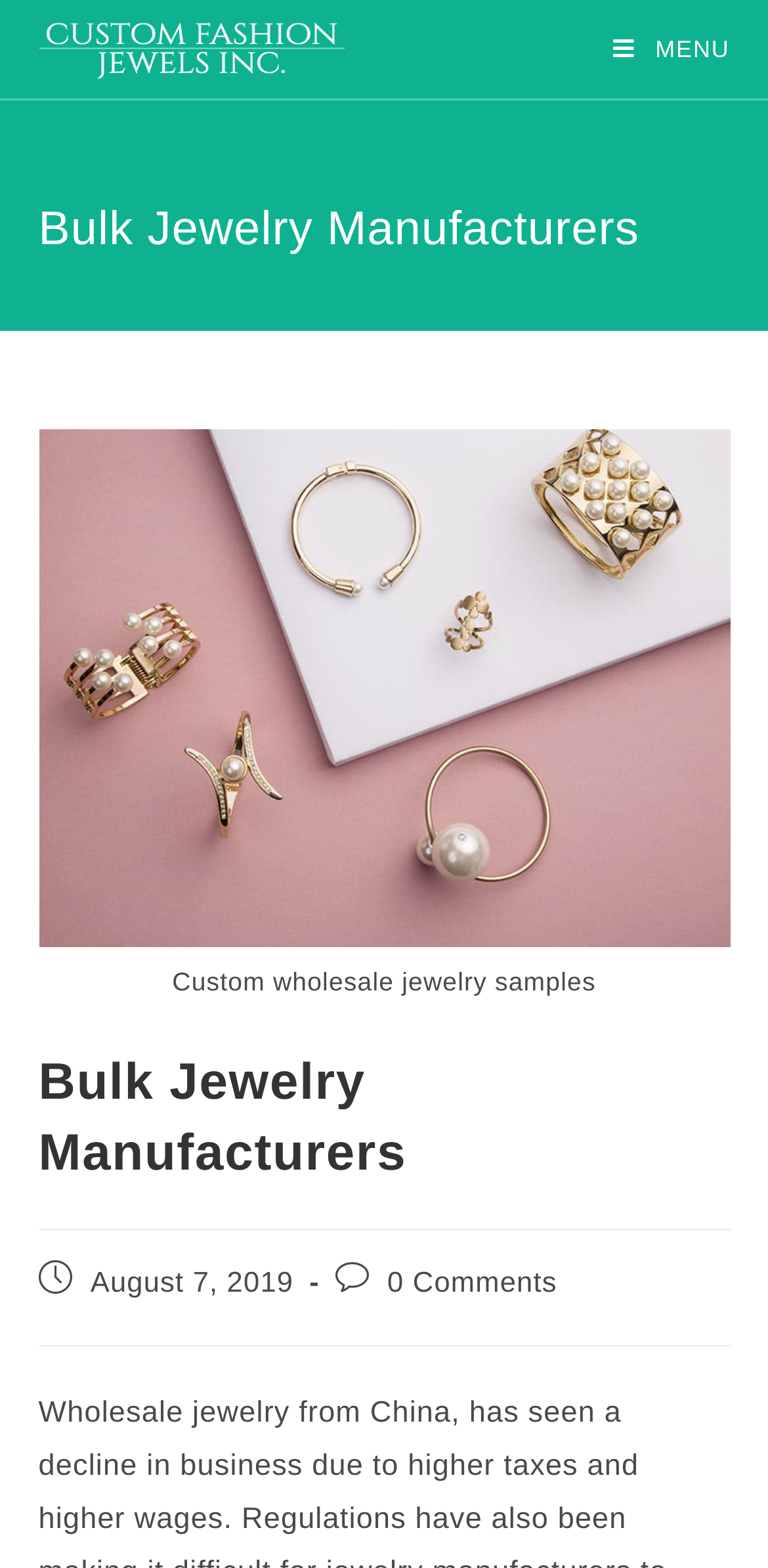What is the date of the published post?
Kindly offer a detailed explanation using the data available in the image.

By examining the webpage, we can find the text 'Post published:' followed by the date 'August 7, 2019', which indicates the date of the published post.